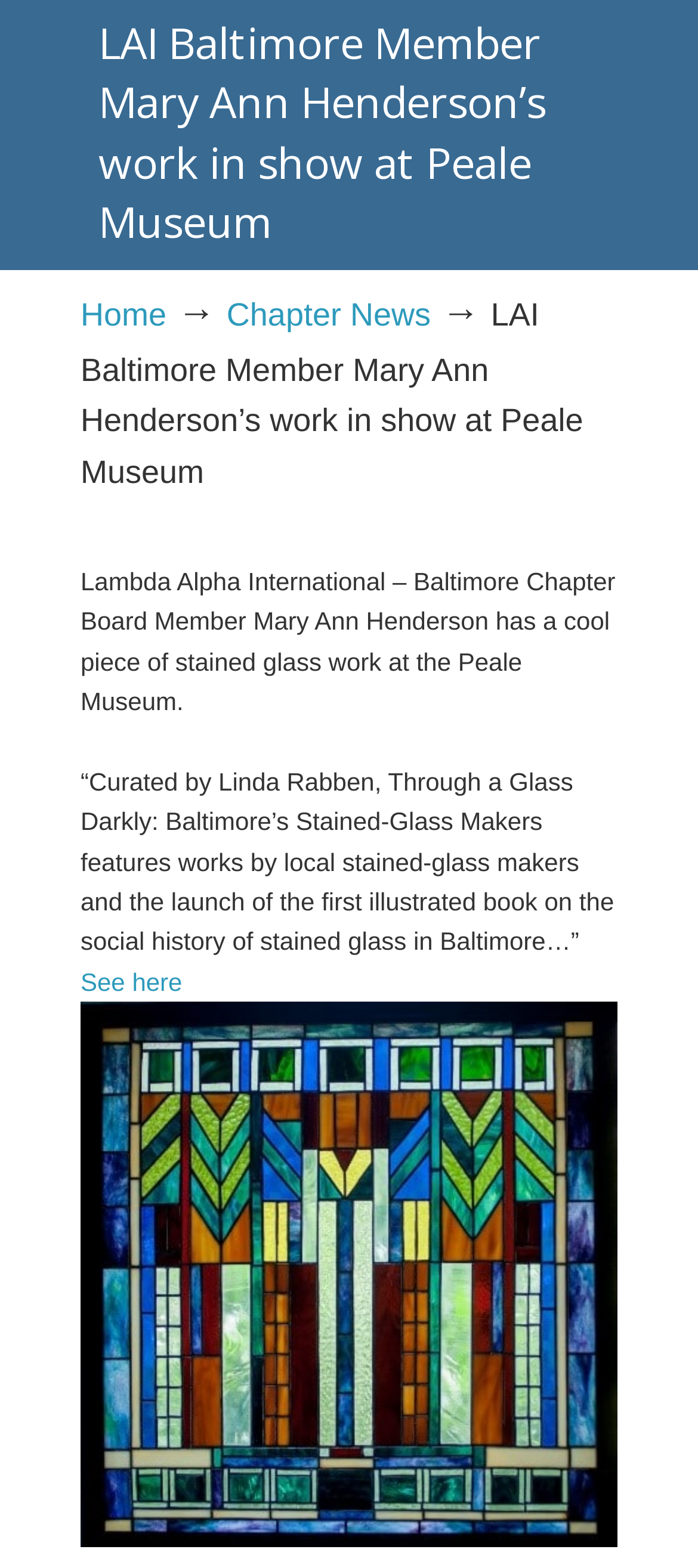Identify the bounding box coordinates for the UI element that matches this description: "Atlanta Humane Society".

None